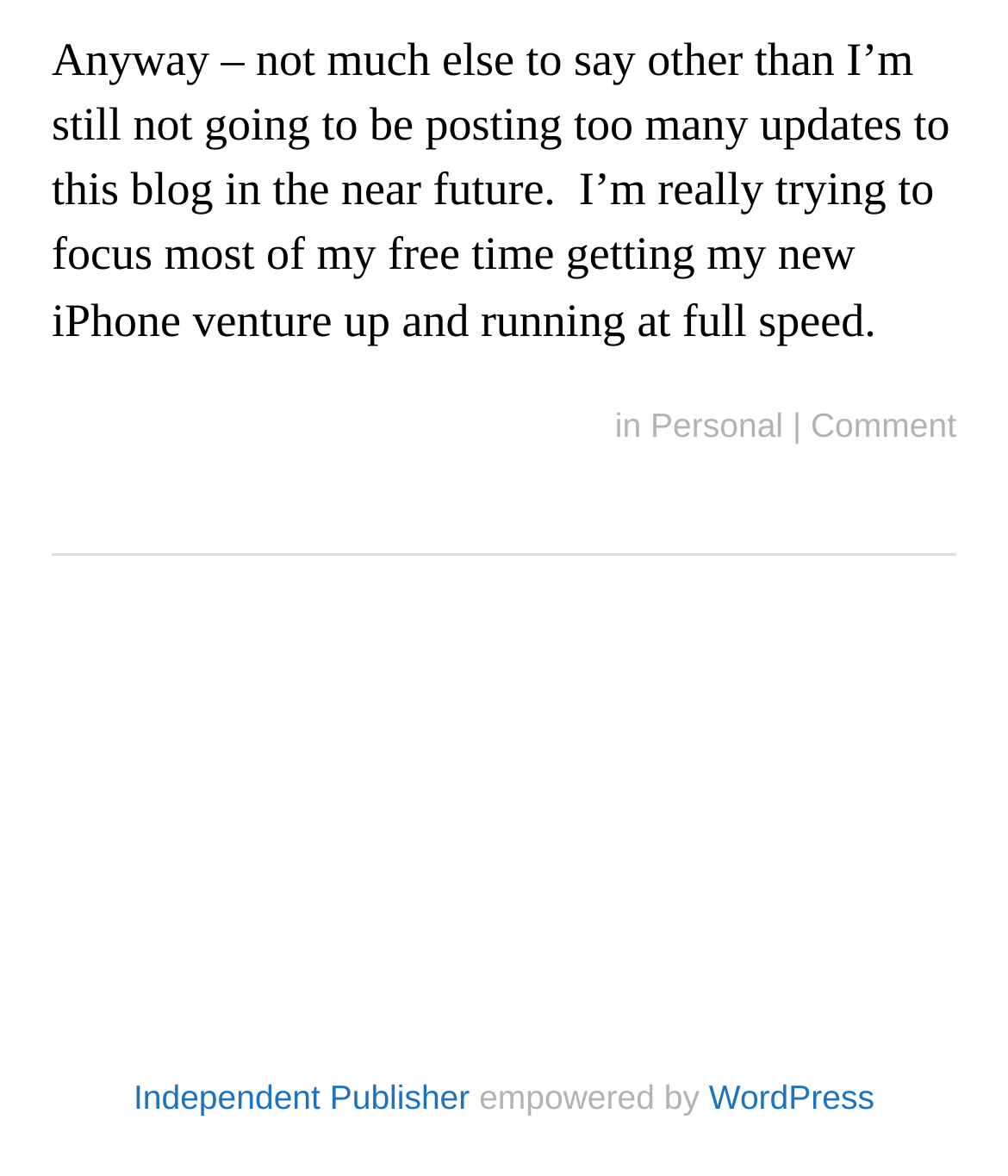Please look at the image and answer the question with a detailed explanation: How many links are in the footer?

In the footer section, there are two links: 'Personal' and 'Comment', which can be identified by their OCR text and bounding box coordinates.